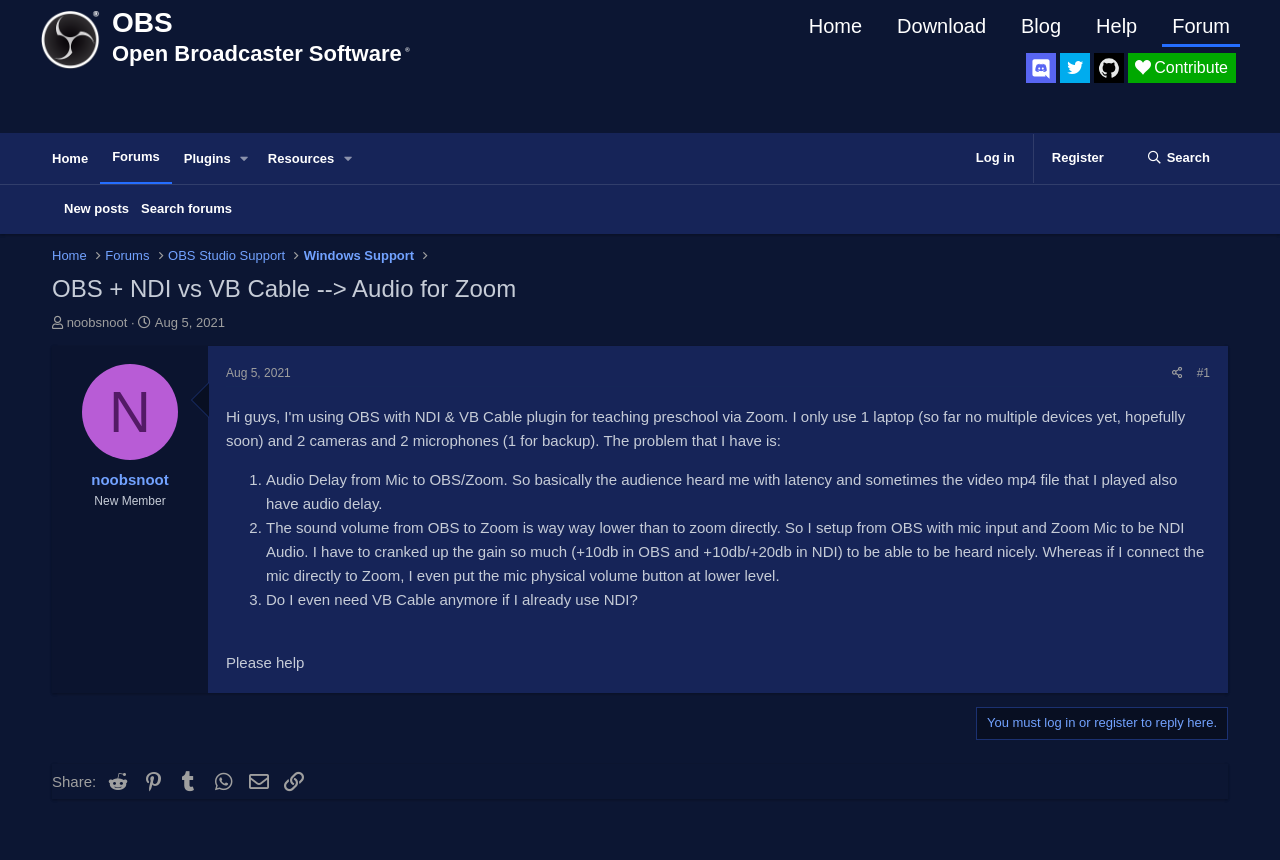What is the user's role in the forum?
Provide a detailed and extensive answer to the question.

The user's role in the forum is 'New Member', as indicated by the text 'New Member' below the user's name.